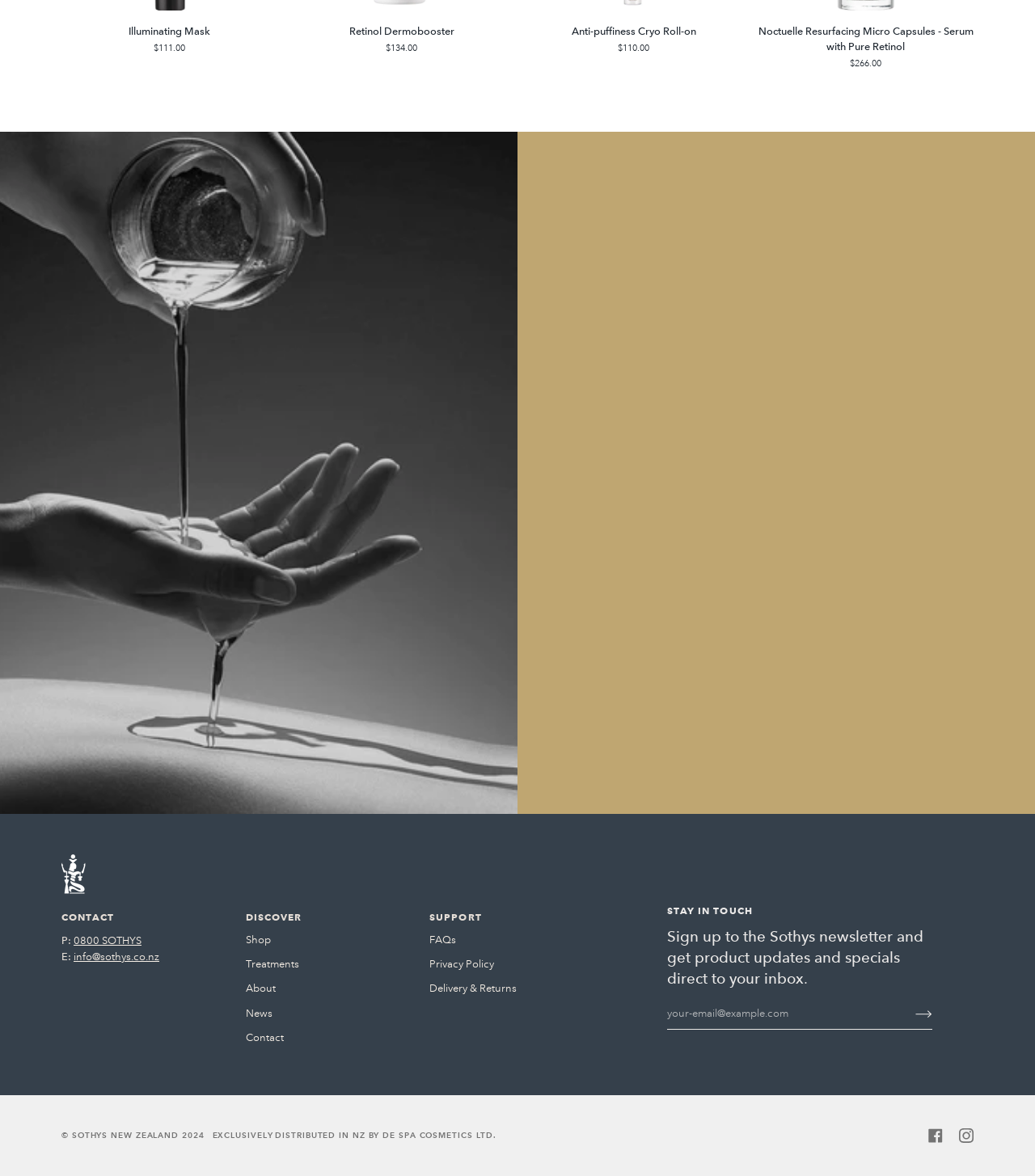Provide a one-word or brief phrase answer to the question:
What is the price of the Illuminating Mask?

$111.00